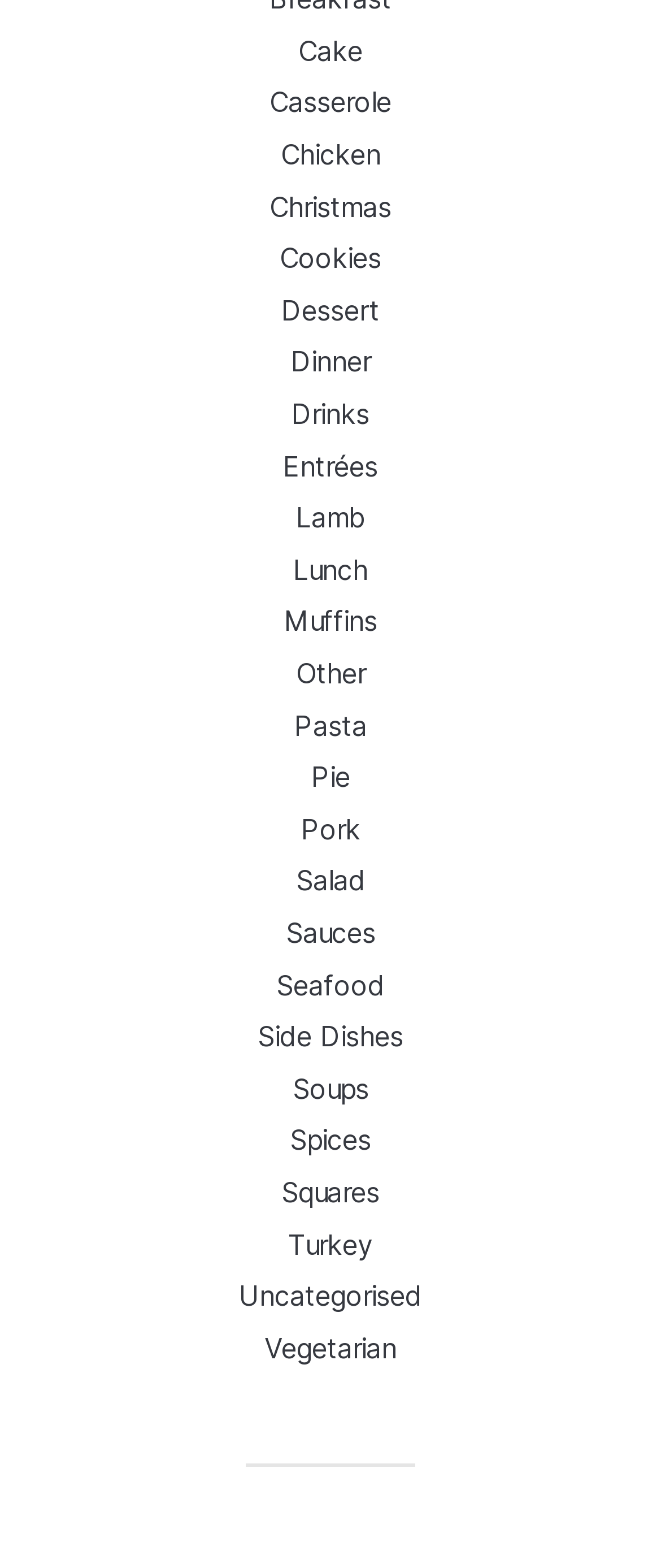Determine the bounding box for the HTML element described here: "Side Dishes". The coordinates should be given as [left, top, right, bottom] with each number being a float between 0 and 1.

[0.39, 0.65, 0.61, 0.672]